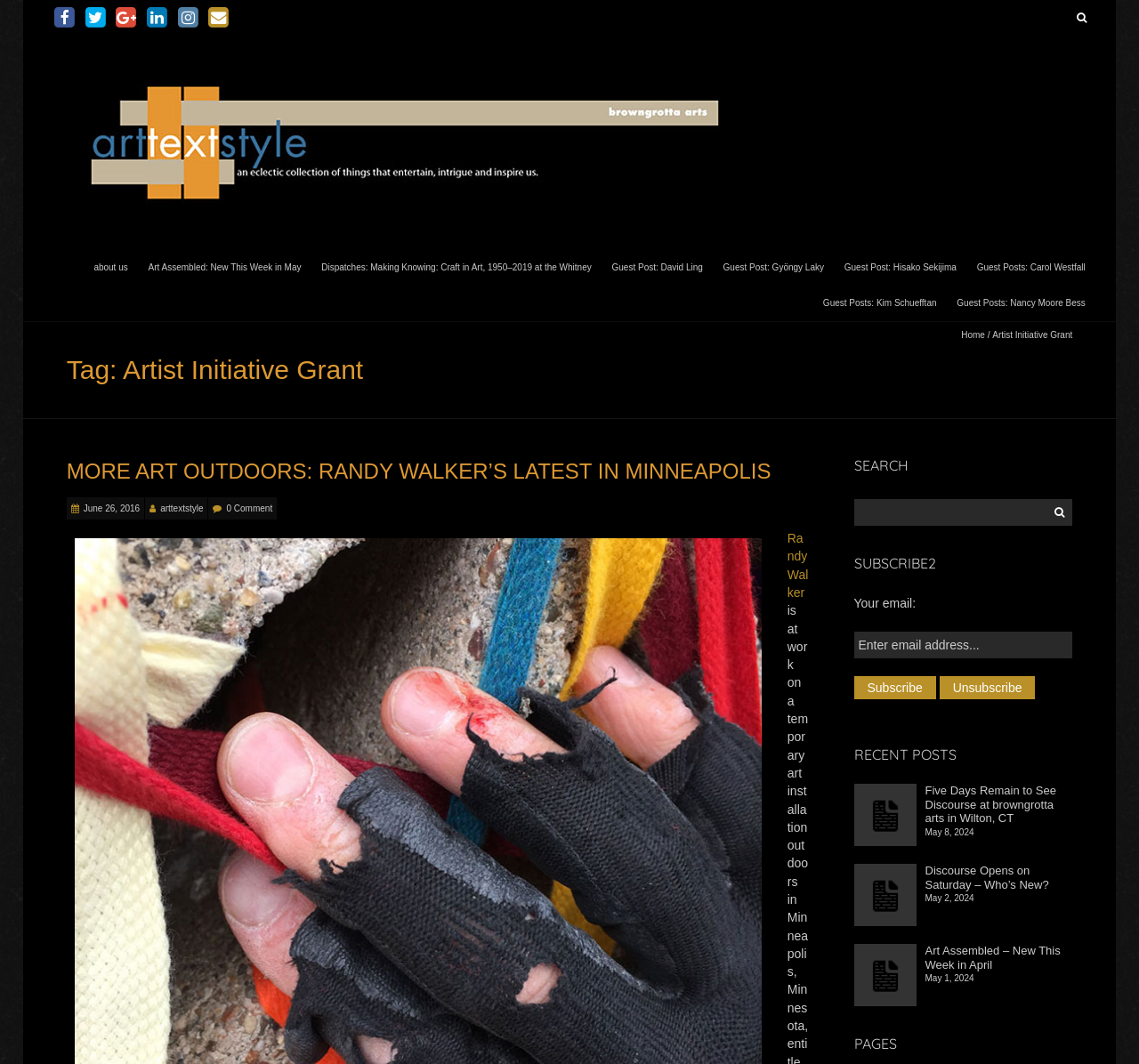Please determine the bounding box coordinates for the element that should be clicked to follow these instructions: "View recent posts".

[0.75, 0.699, 0.887, 0.72]